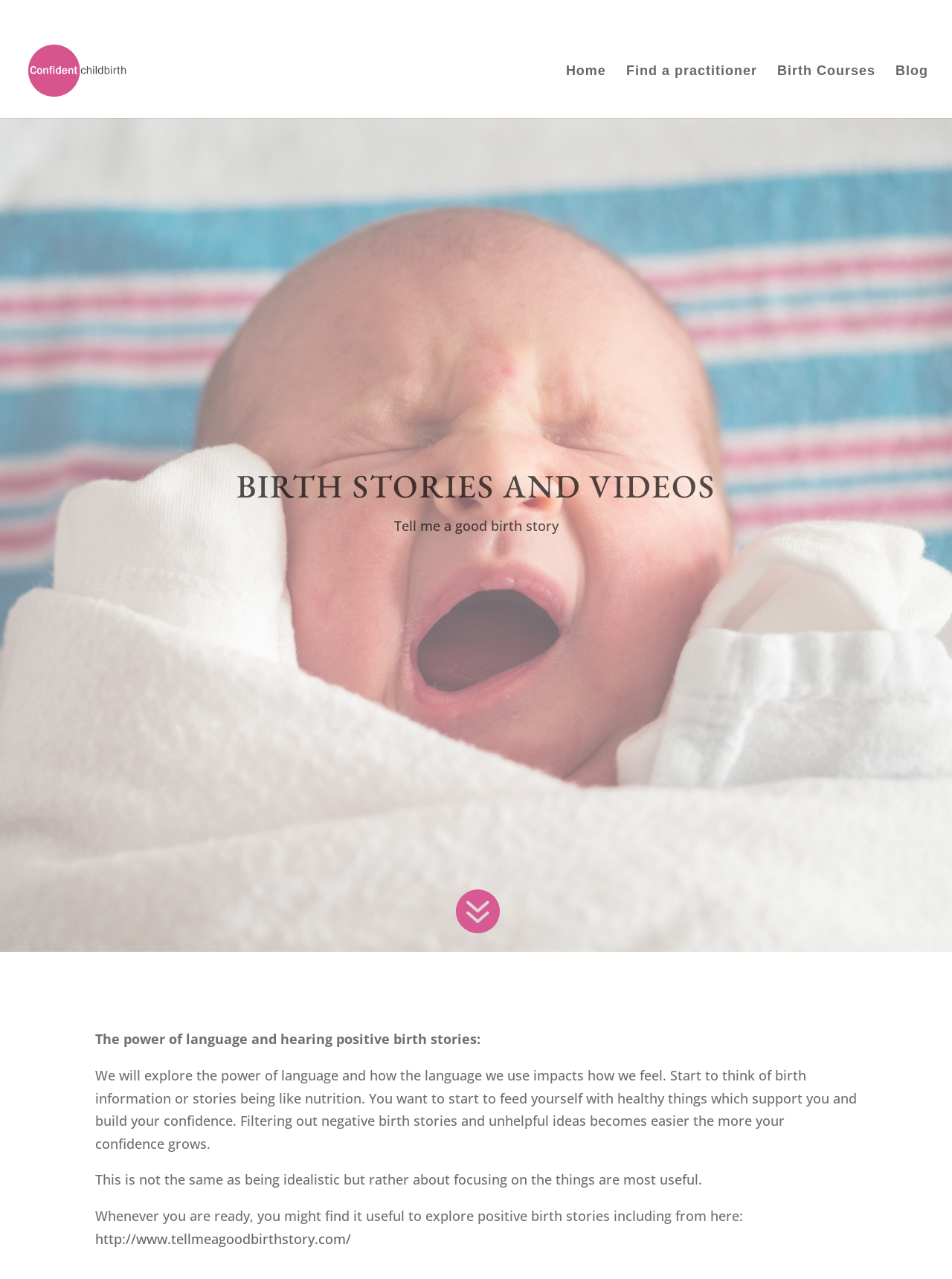Determine the bounding box coordinates for the UI element described. Format the coordinates as (top-left x, top-left y, bottom-right x, bottom-right y) and ensure all values are between 0 and 1. Element description: alt="Pregnancy Anxiety Hypnotherapy and Hypnobirthing"

[0.027, 0.049, 0.173, 0.06]